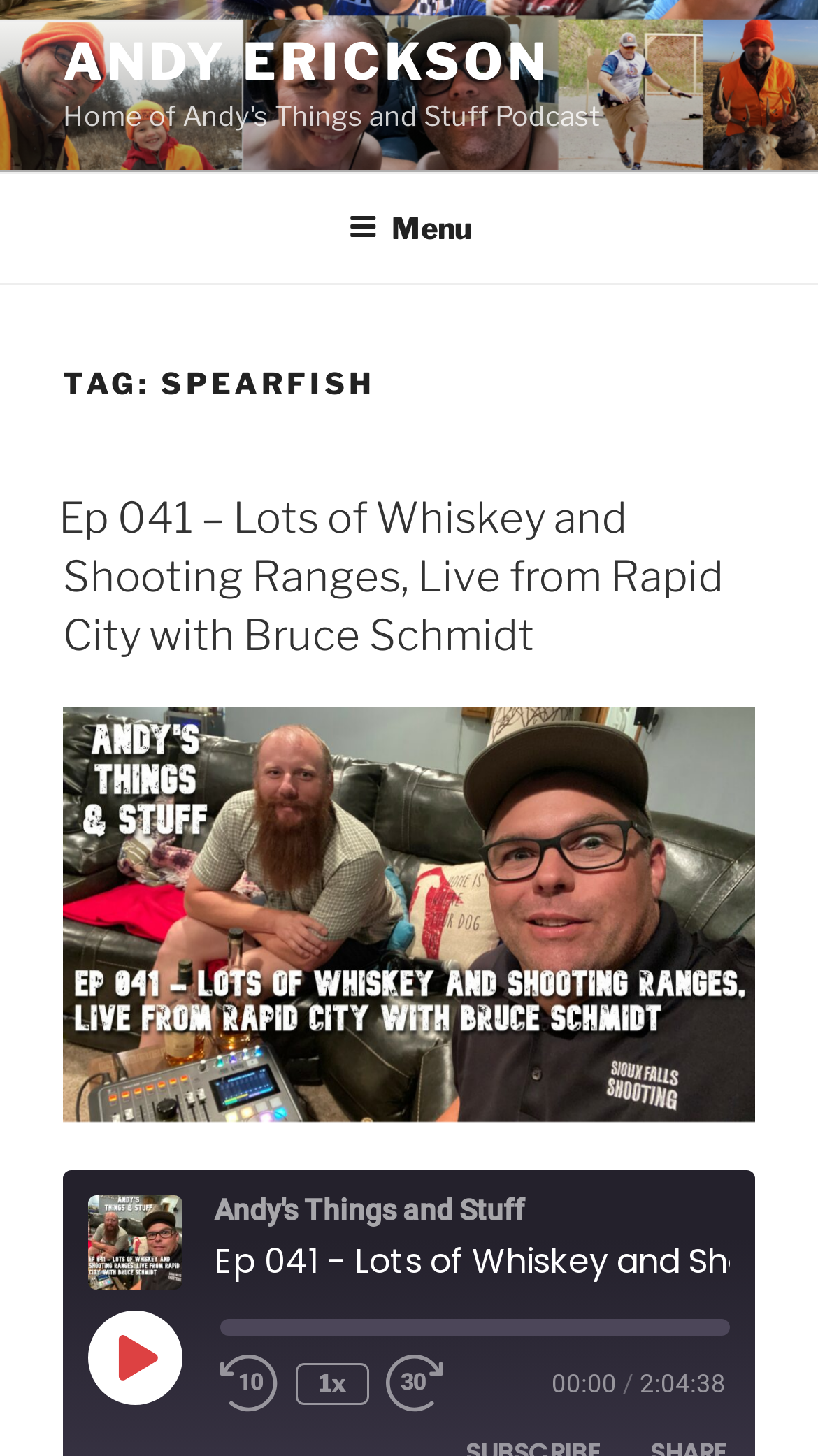Analyze the image and answer the question with as much detail as possible: 
What is the image caption below the podcast episode title?

The question is asking for the image caption below the podcast episode title. By looking at the webpage, we can see that there is an image with the caption 'Andy's Things and Stuff' located below the podcast episode title.